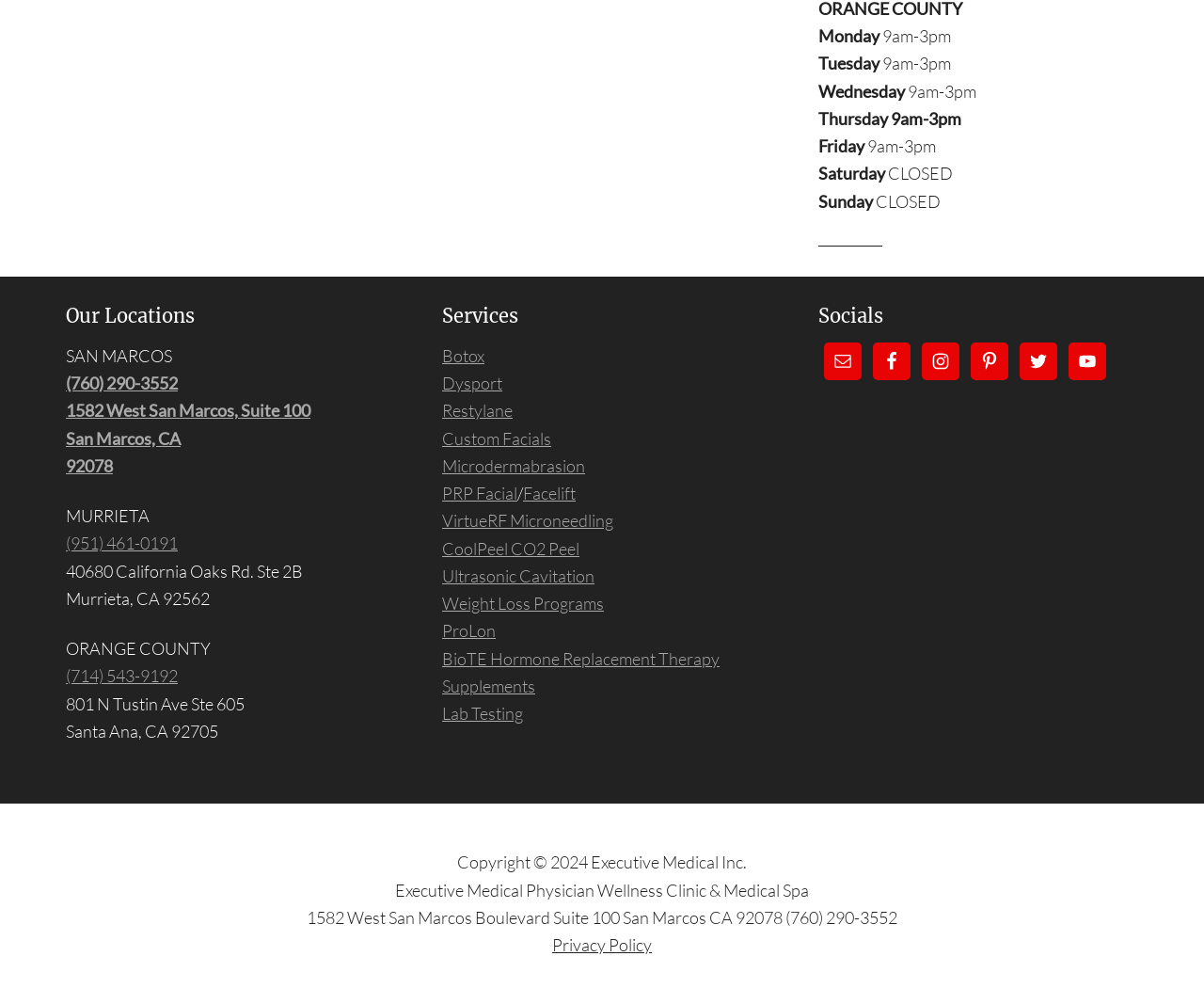What are the clinic's hours on Monday?
Provide a detailed answer to the question using information from the image.

The clinic's hours on Monday can be found in the section that lists the days of the week with corresponding hours. According to this section, the clinic is open from 9am to 3pm on Mondays.